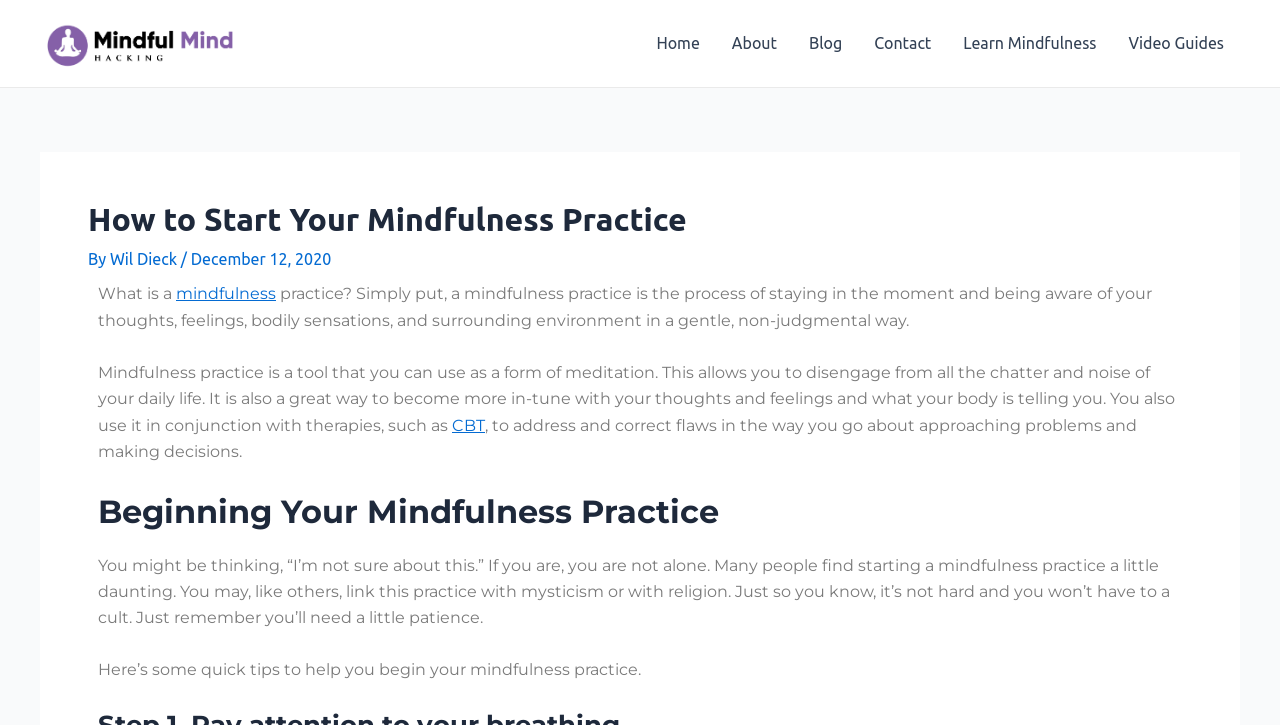Please answer the following question using a single word or phrase: 
What is the purpose of mindfulness practice?

To stay in the moment and be aware of thoughts and feelings